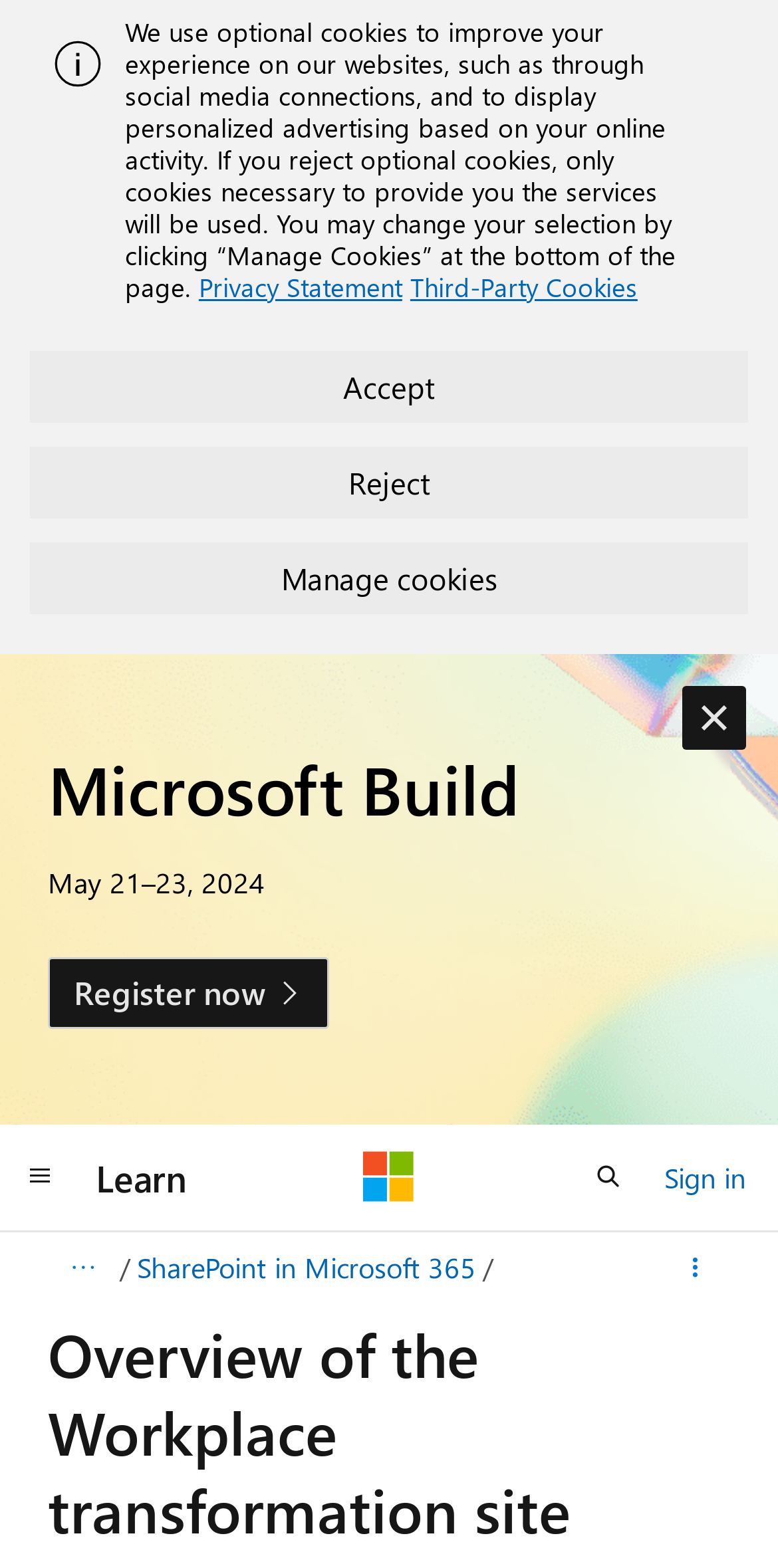What is the text of the link below the 'Microsoft Build' heading?
Kindly give a detailed and elaborate answer to the question.

I looked at the link below the 'Microsoft Build' heading and found that its text is 'Register now'.